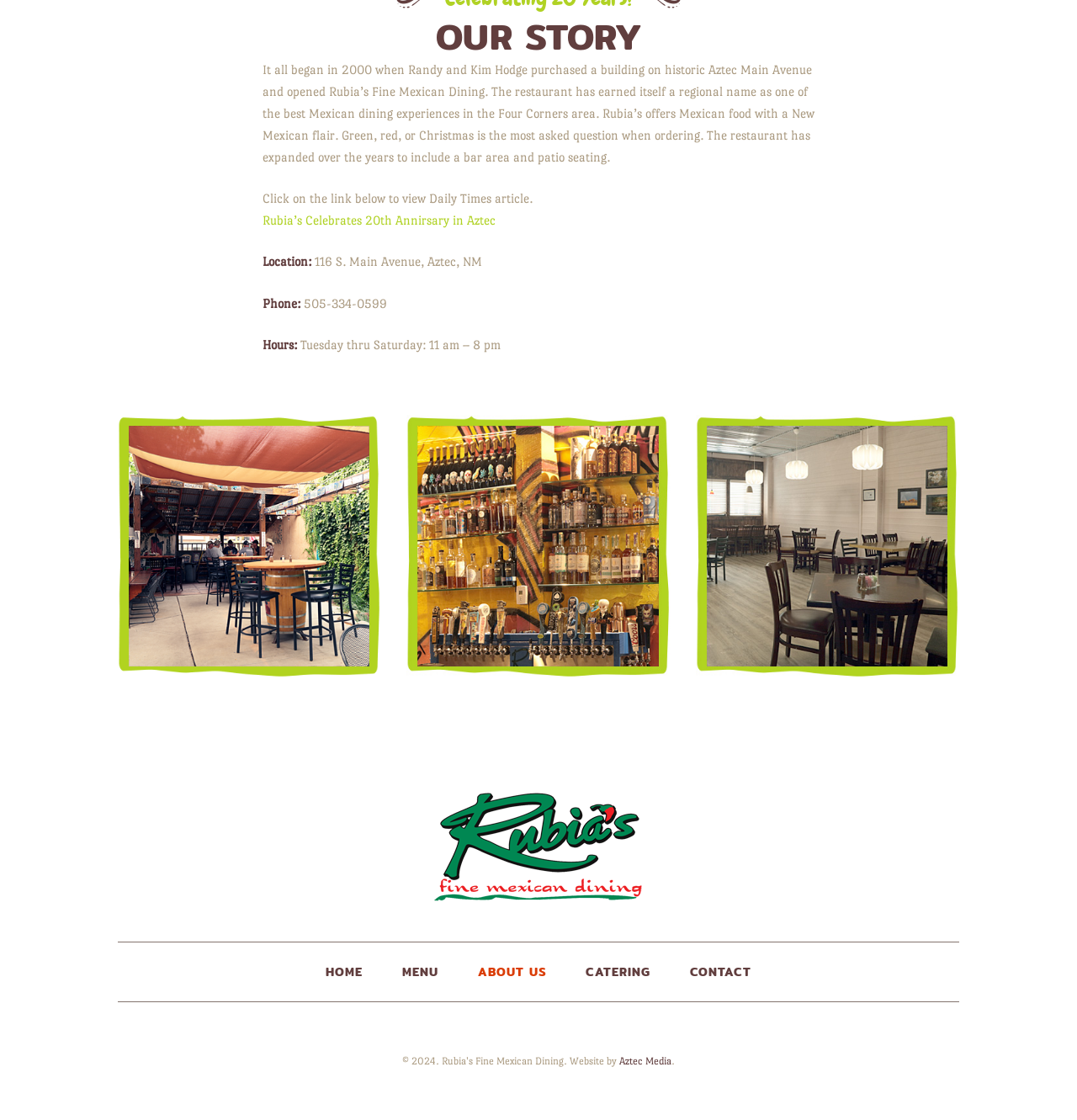Identify the bounding box coordinates of the HTML element based on this description: "Menu".

[0.355, 0.853, 0.425, 0.883]